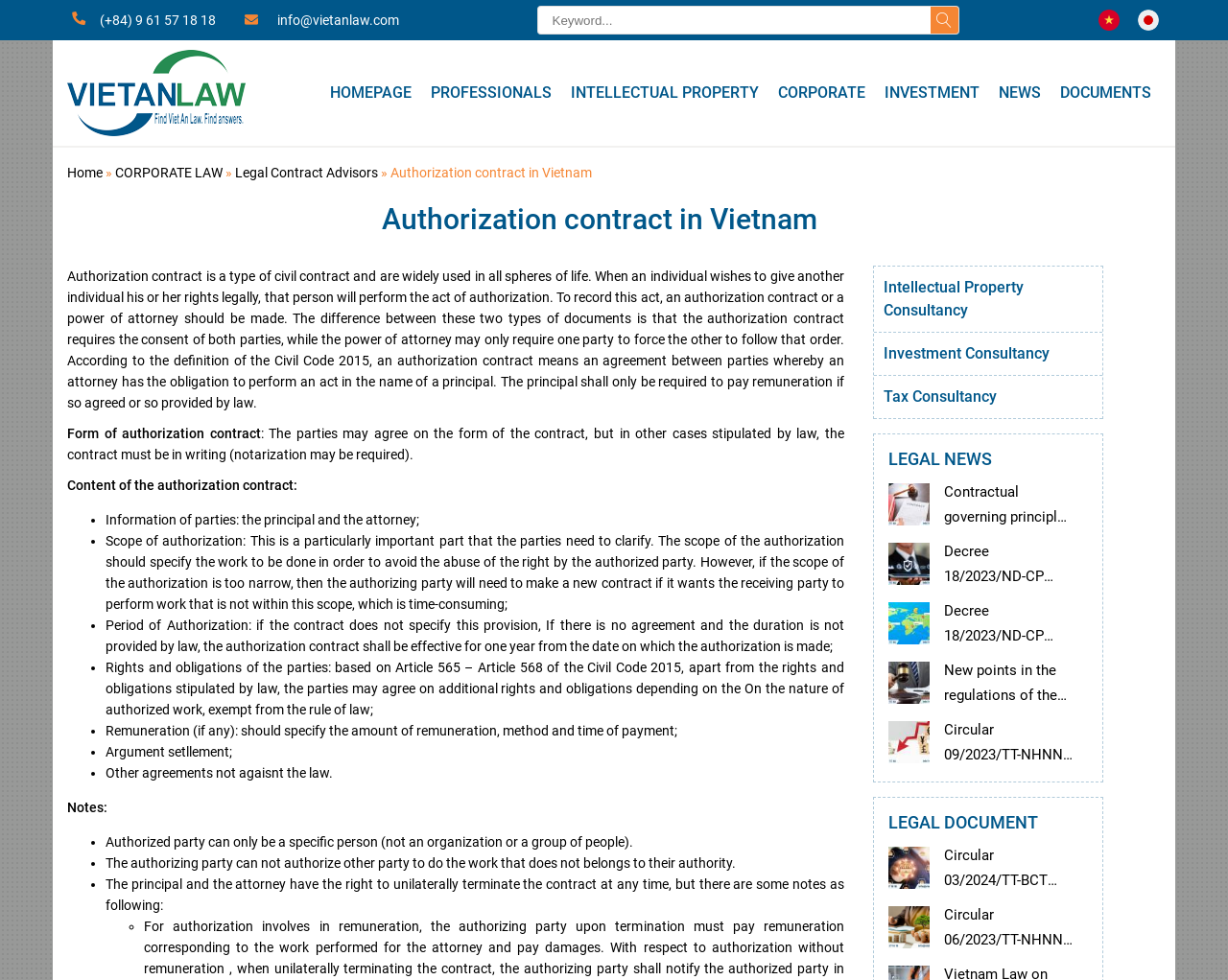Please extract and provide the main headline of the webpage.

Authorization contract in Vietnam